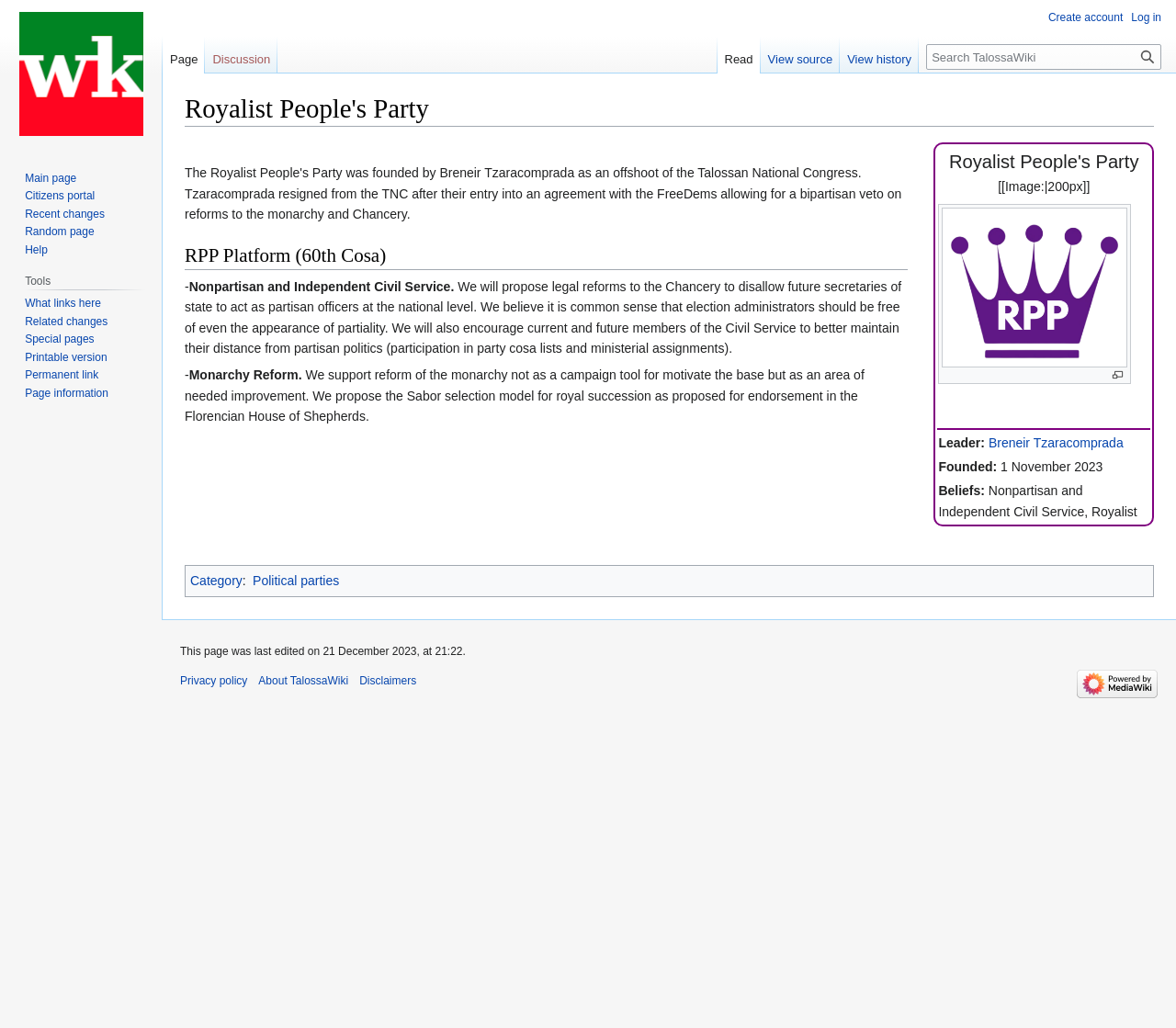Provide a thorough description of the webpage you see.

The webpage is about the Royalist People's Party, a political party in Talossa. At the top, there is a heading with the party's name, accompanied by a link to jump to navigation and another to jump to search. Below this, there is a table with information about the party, including its leader, founding date, and beliefs. The party's logo is displayed as an image with a link to enlarge it.

Further down, there is a section titled "RPP Platform (60th Cosa)" which outlines the party's policies, including nonpartisan and independent civil service, and monarchy reform. This section is divided into paragraphs with headings and descriptive text.

On the left side of the page, there are navigation menus, including "Personal tools", "Namespaces", "Views", and "Tools", each with links to related pages. There is also a search bar at the top right corner of the page.

At the bottom of the page, there is a section with information about the page itself, including when it was last edited and links to related pages such as privacy policy, about TalossaWiki, and disclaimers. There is also a link to the main page and a powered by MediaWiki logo.